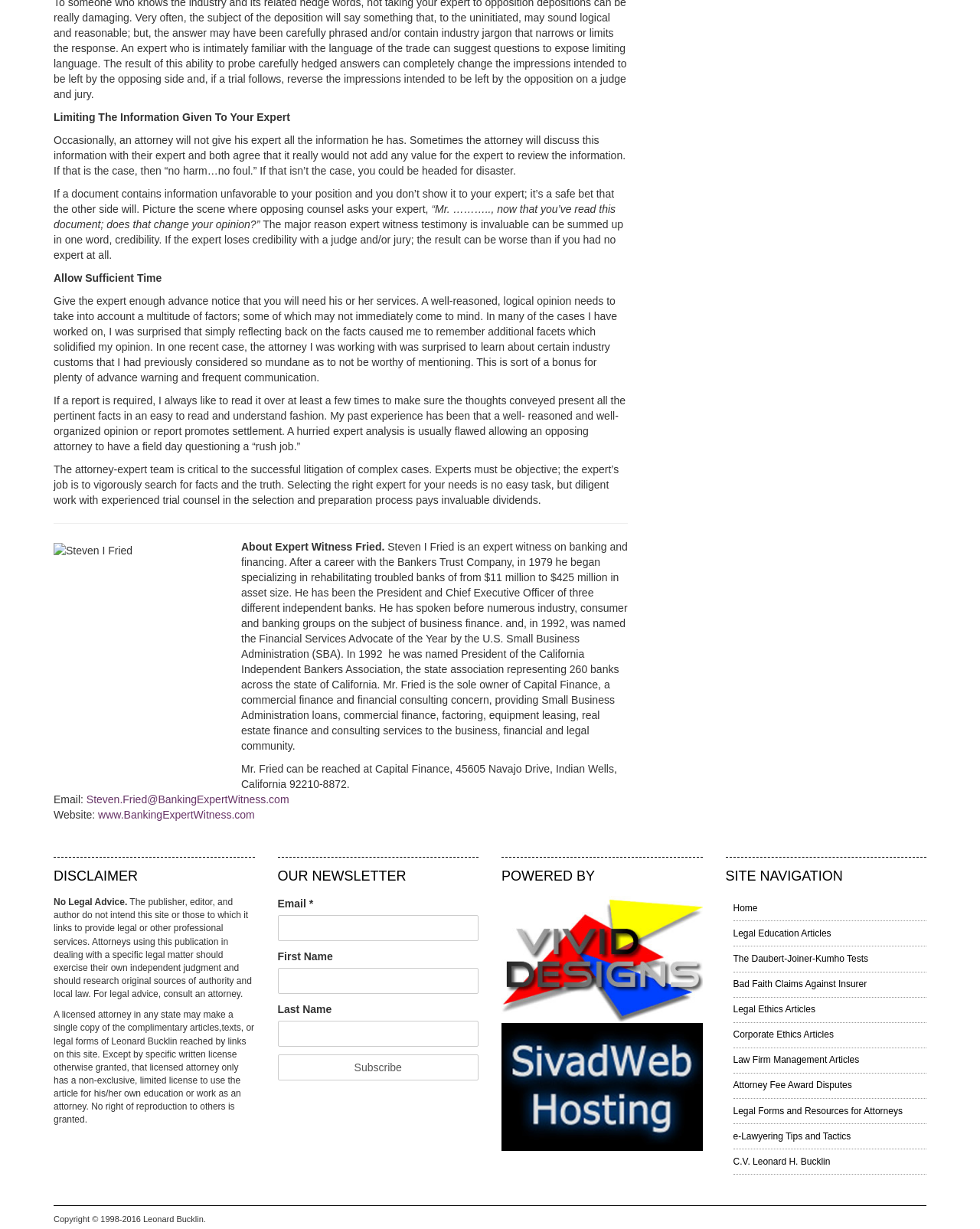Answer with a single word or phrase: 
What is the warning about not giving experts all the information?

It can lead to disaster